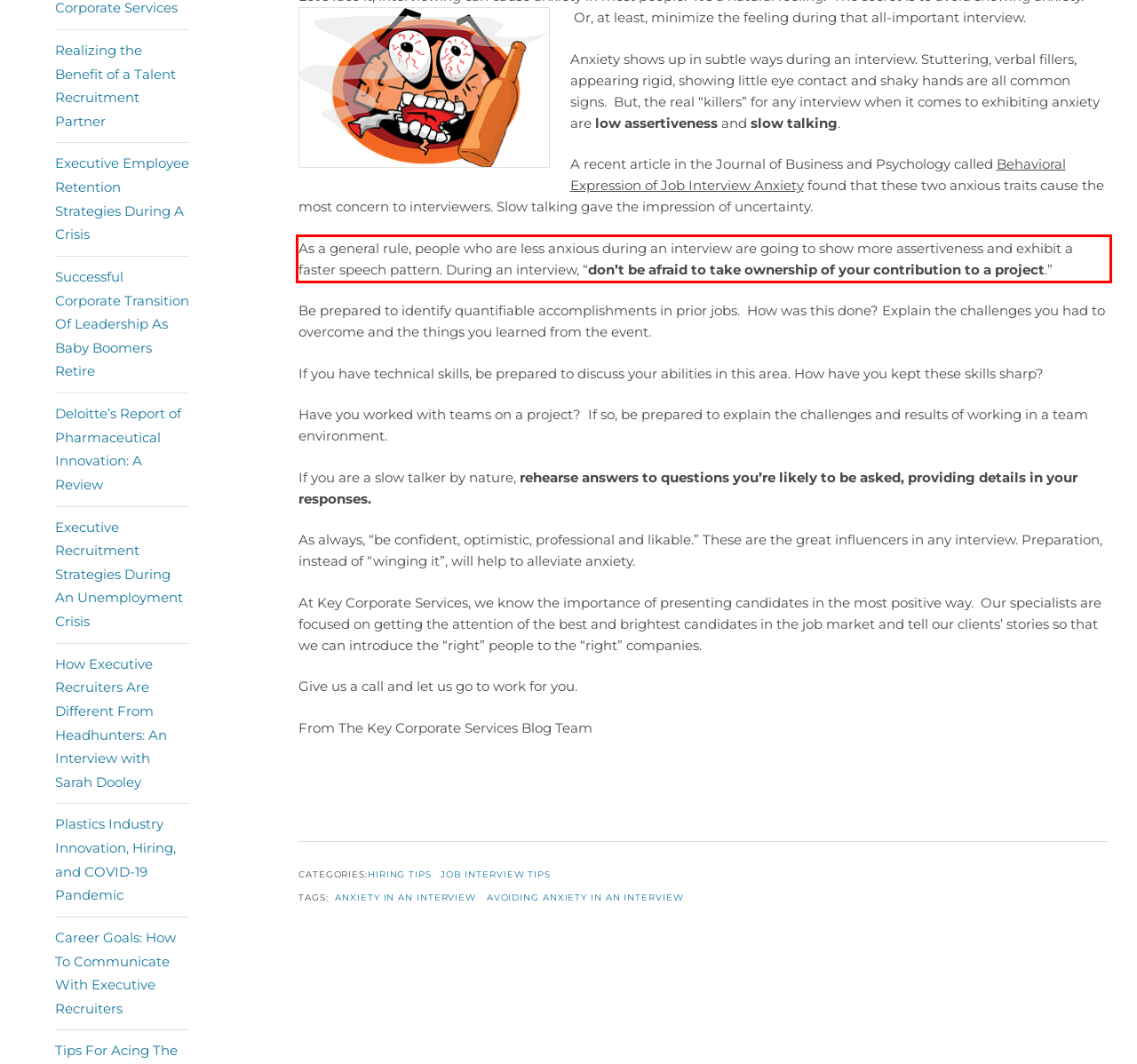Using the provided webpage screenshot, identify and read the text within the red rectangle bounding box.

As a general rule, people who are less anxious during an interview are going to show more assertiveness and exhibit a faster speech pattern. During an interview, “don’t be afraid to take ownership of your contribution to a project.”